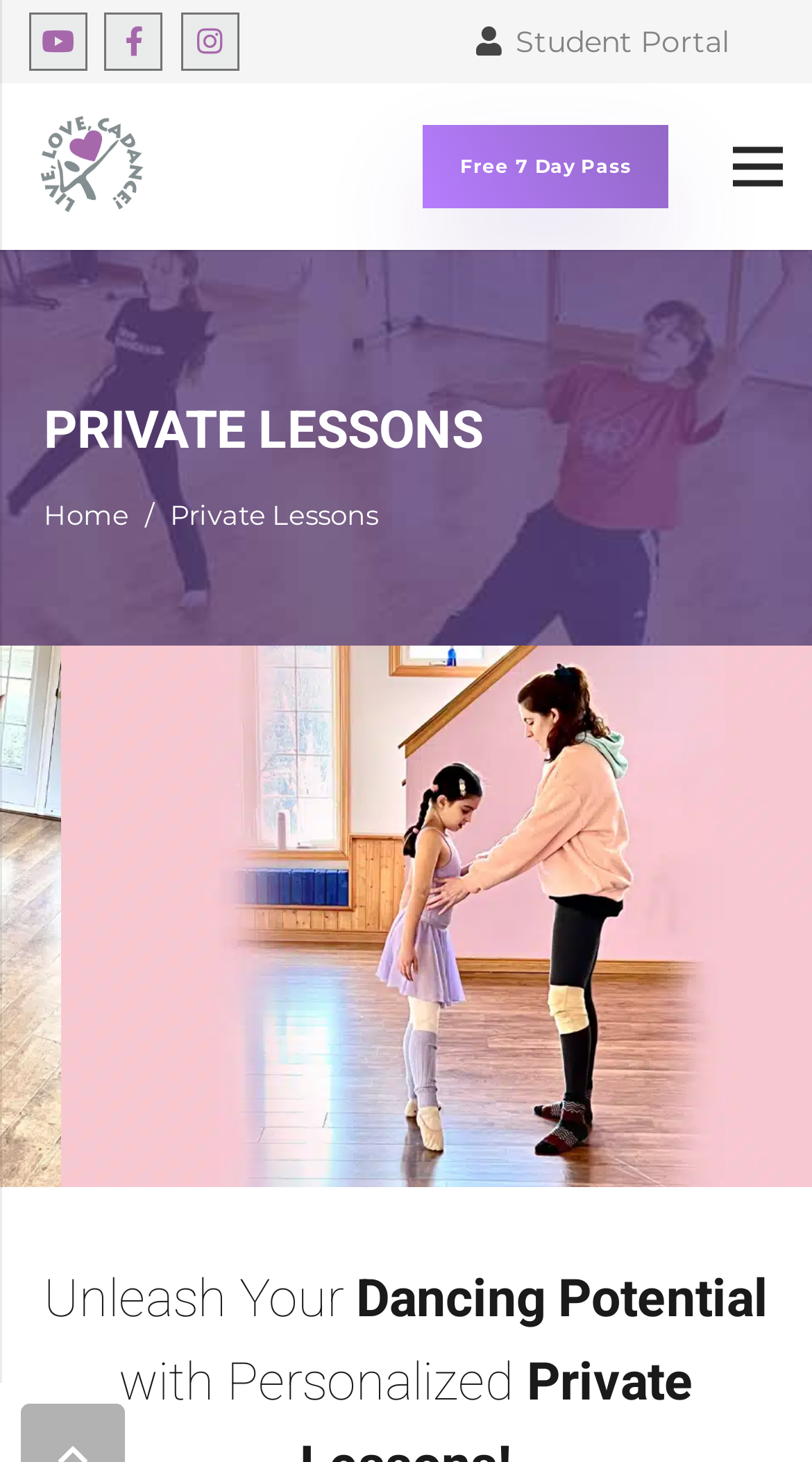Can you determine the bounding box coordinates of the area that needs to be clicked to fulfill the following instruction: "Get a free 7-day pass"?

[0.521, 0.085, 0.824, 0.142]